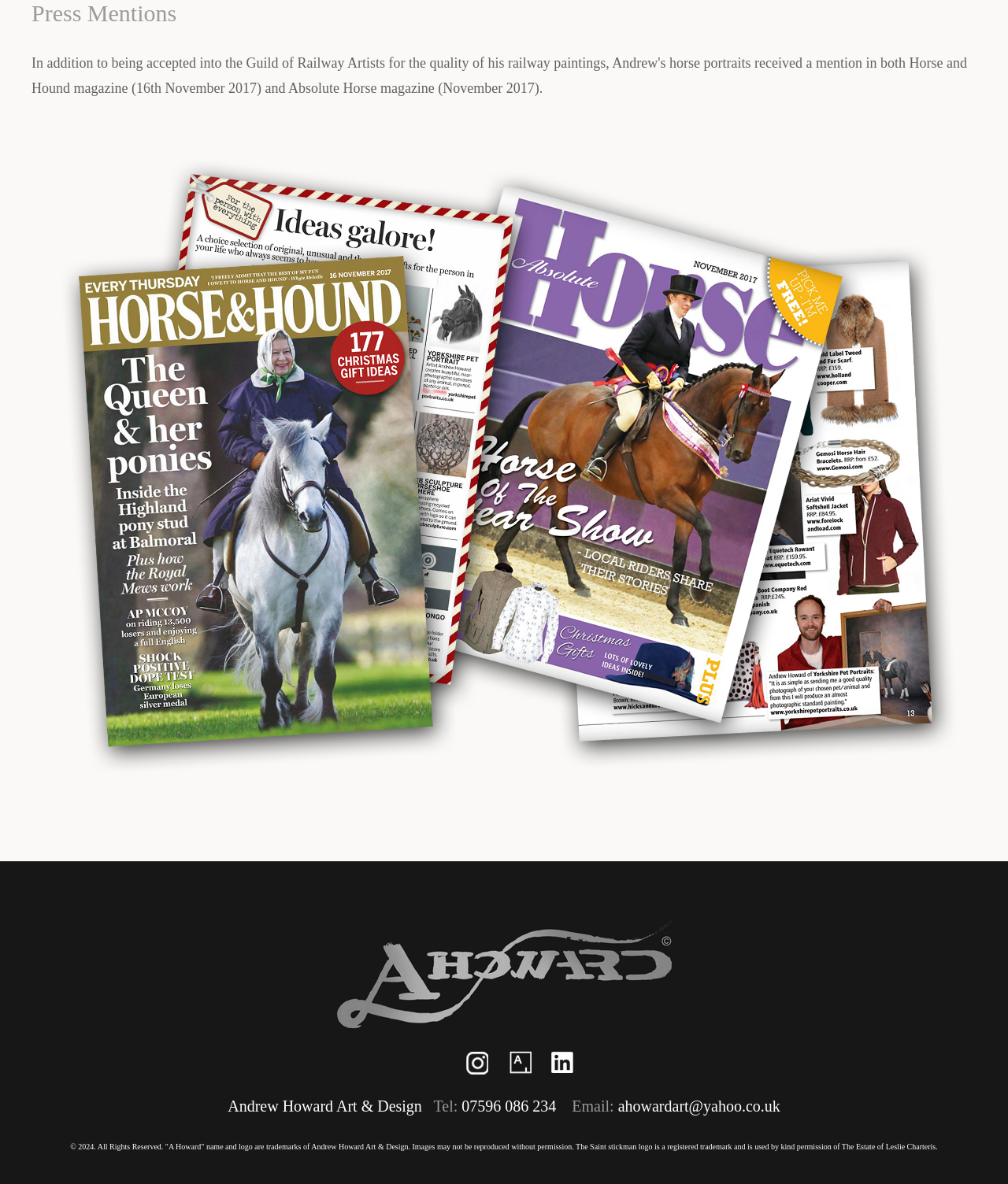Refer to the image and provide a thorough answer to this question:
What is the name of the artist?

The name of the artist can be inferred from the image 'Andrew Howard Art logo - Paintings by Andrew Howard' and the text 'Andrew Howard Art & Design' on the webpage.